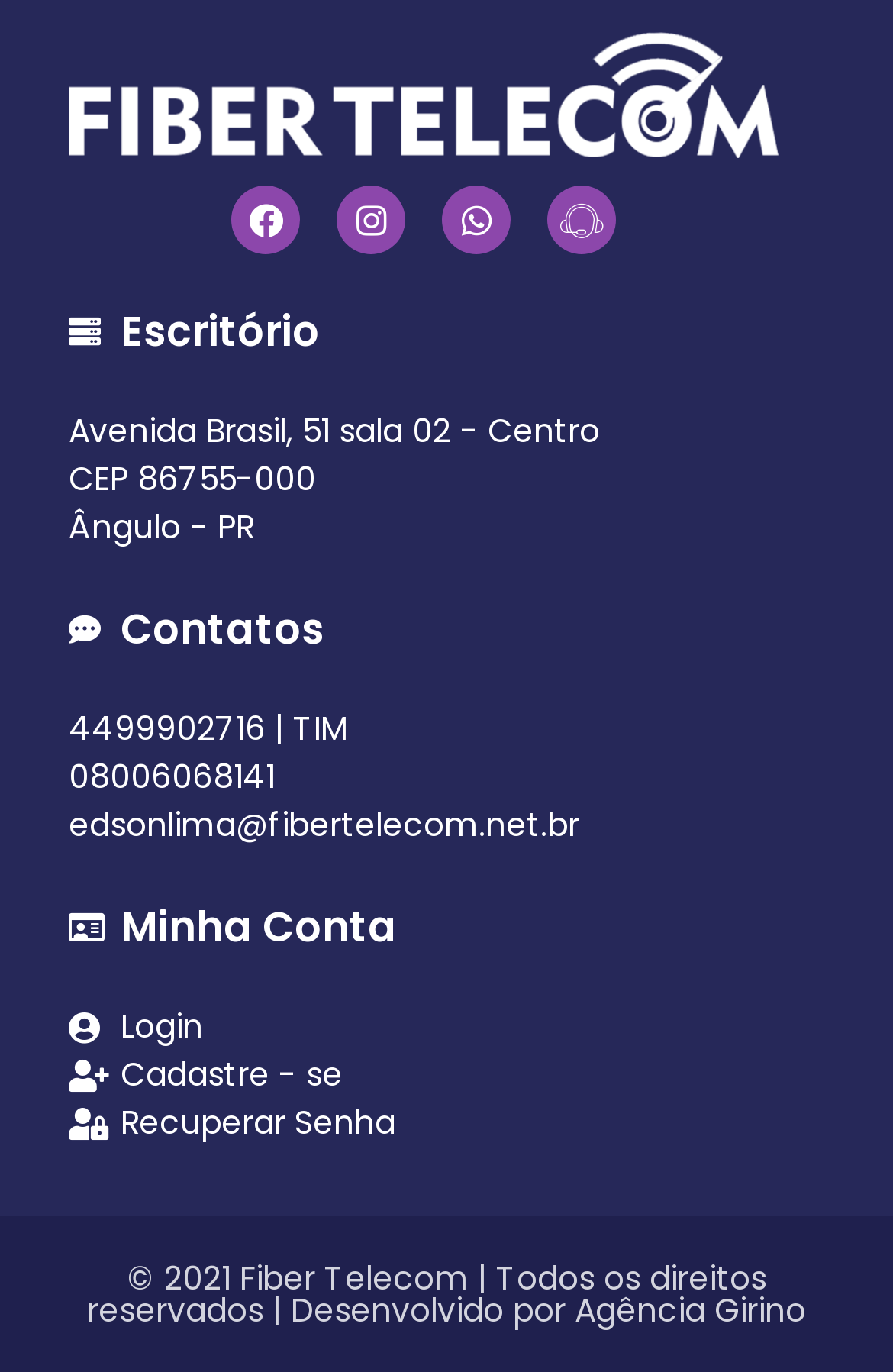Find the bounding box coordinates of the clickable area that will achieve the following instruction: "Login to account".

[0.077, 0.731, 0.923, 0.766]